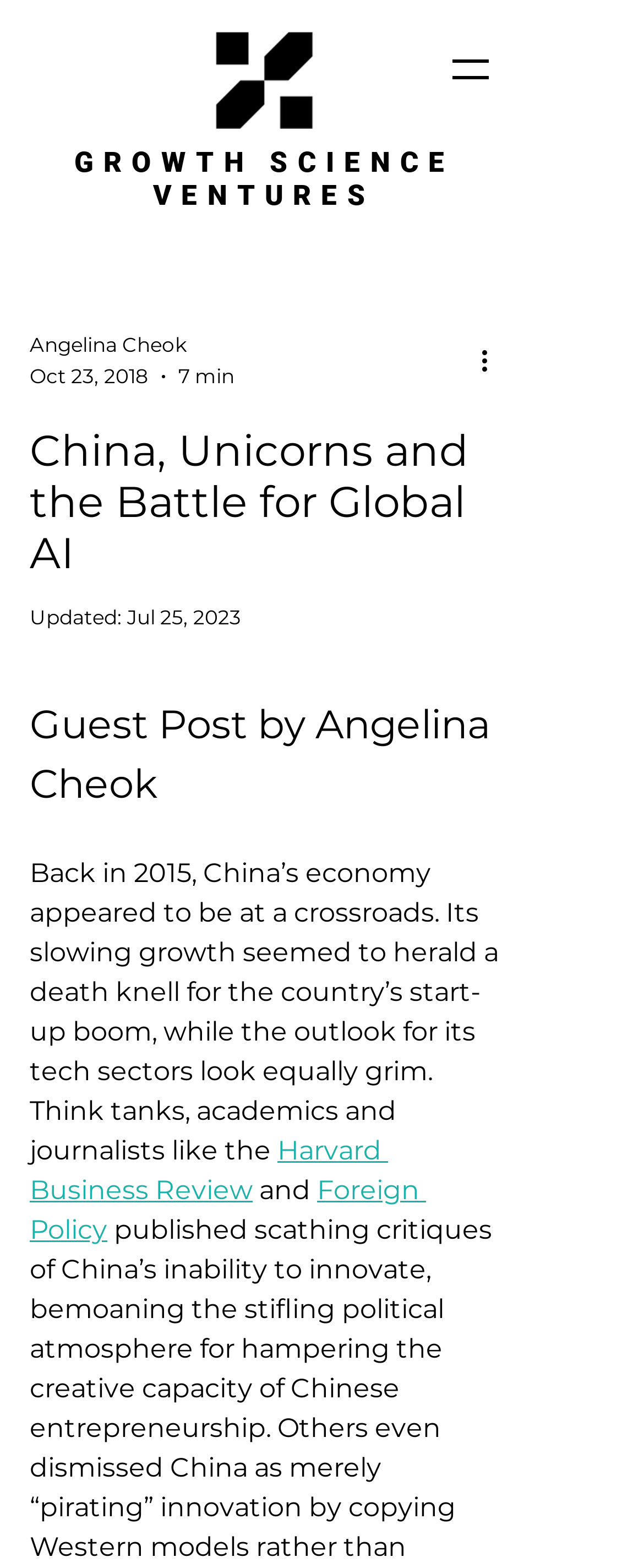Using the information in the image, give a comprehensive answer to the question: 
What is the name of the author of the guest post?

The author's name is mentioned in the subheading 'Guest Post by Angelina Cheok' which is located below the main heading 'China, Unicorns and the Battle for Global AI'.